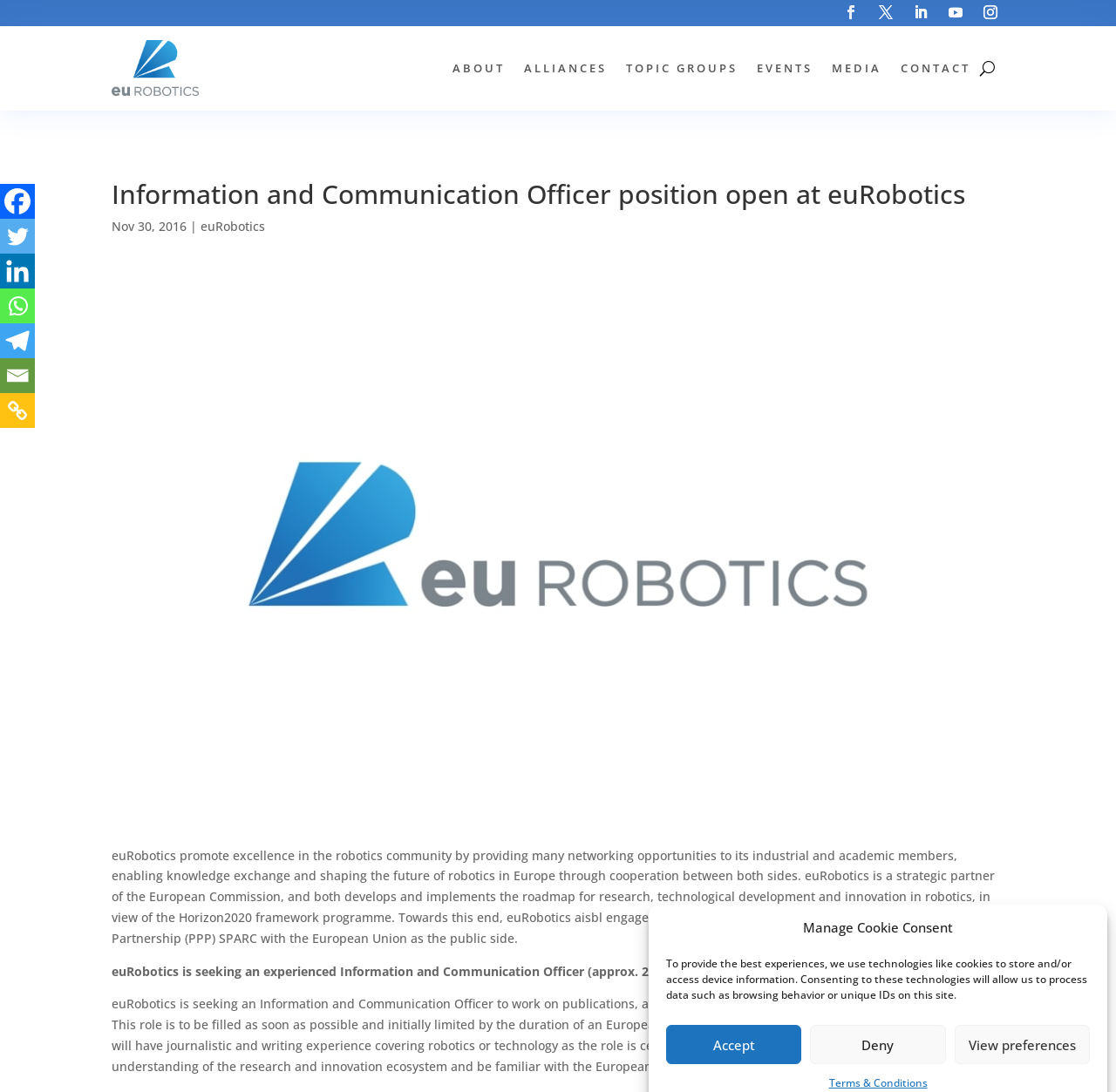Respond concisely with one word or phrase to the following query:
What is the role of the Information and Communication Officer?

Work on publications, website, reports, directories, and events